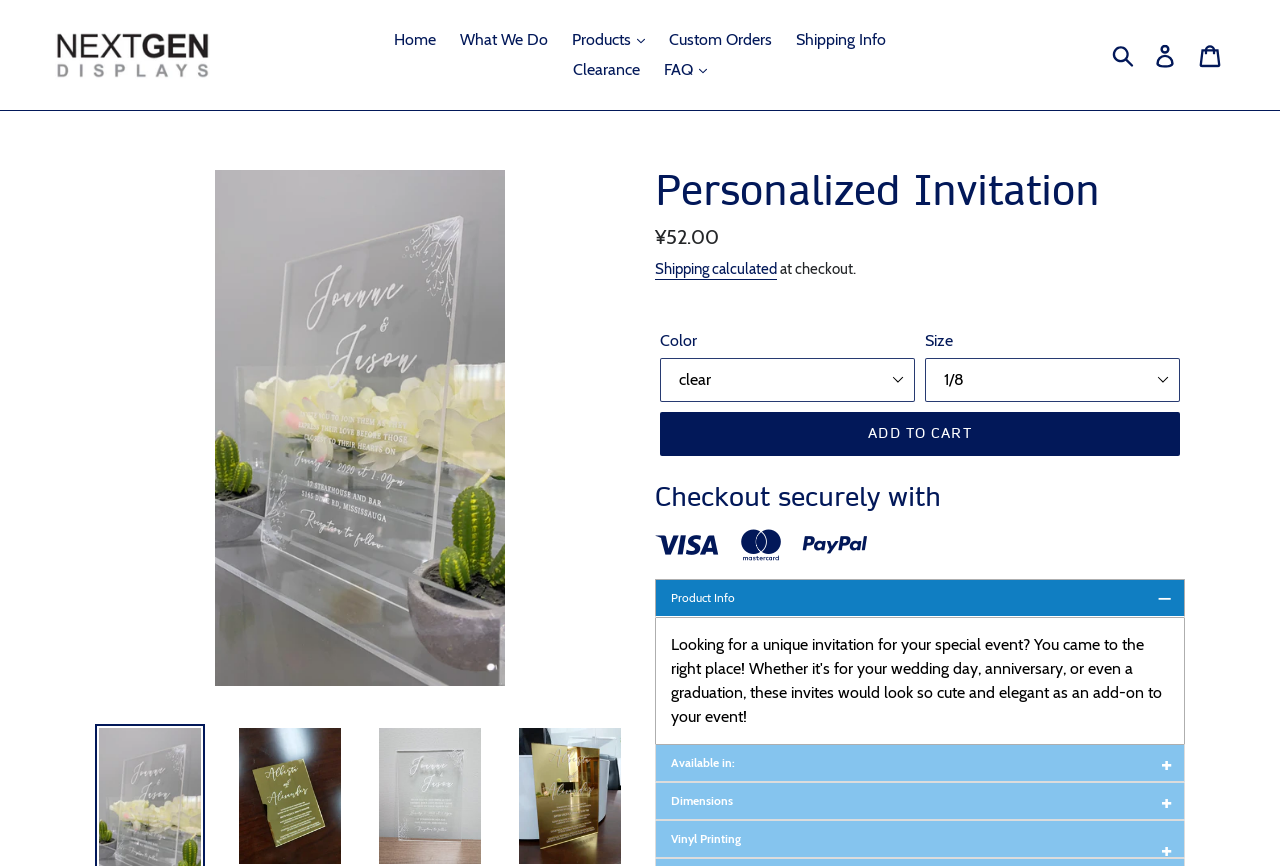Please provide a short answer using a single word or phrase for the question:
What is the default color of the invitation?

Not specified